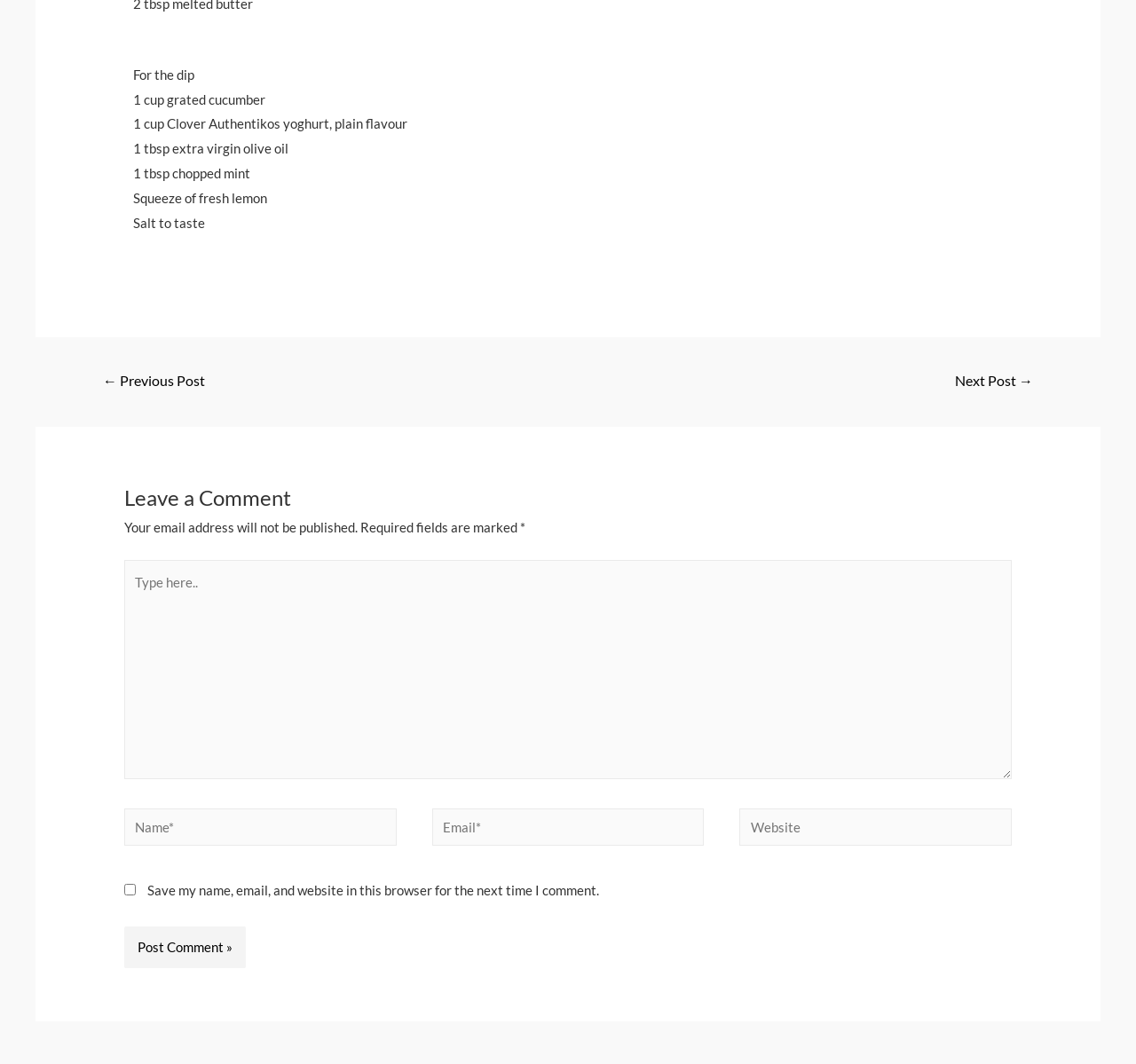Respond to the question below with a concise word or phrase:
How many textboxes are required in the comment form?

Three